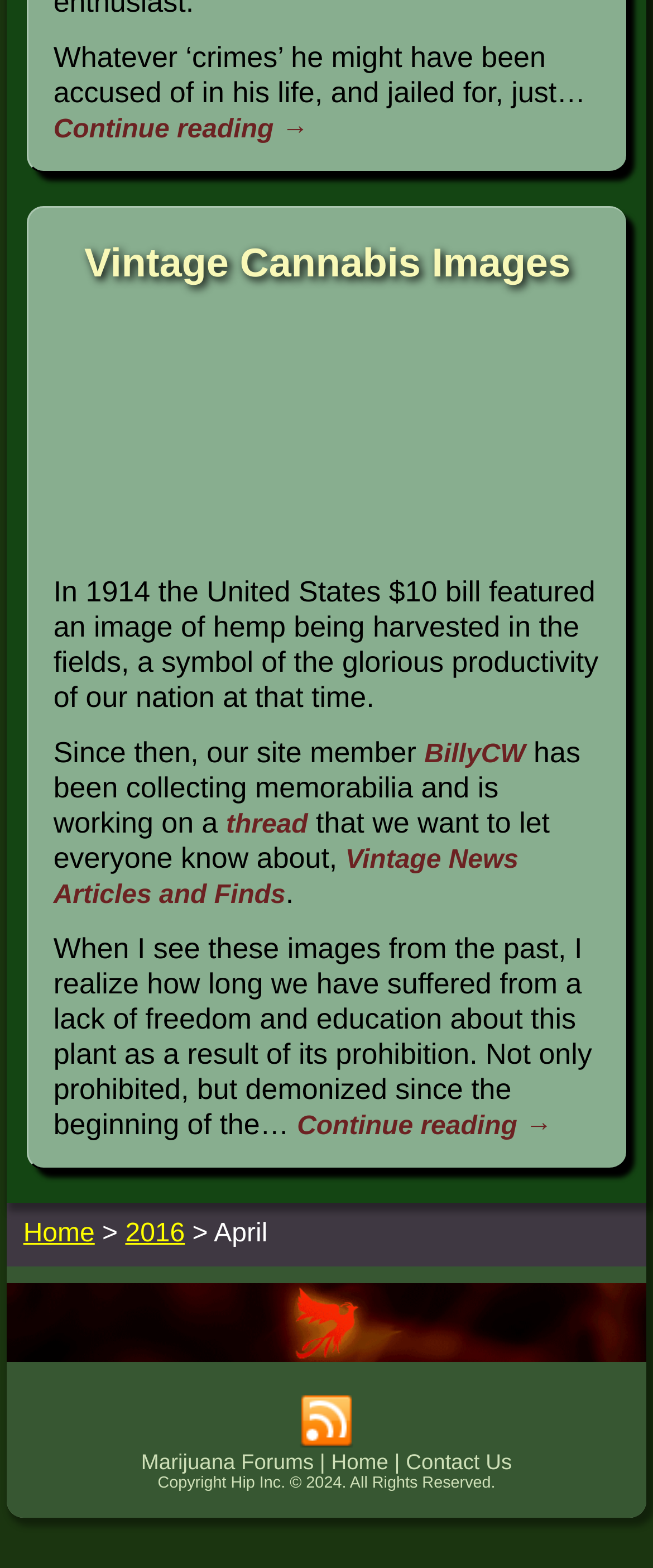Identify the bounding box coordinates for the region of the element that should be clicked to carry out the instruction: "Read the article about harvesting hemp". The bounding box coordinates should be four float numbers between 0 and 1, i.e., [left, top, right, bottom].

[0.082, 0.367, 0.917, 0.455]